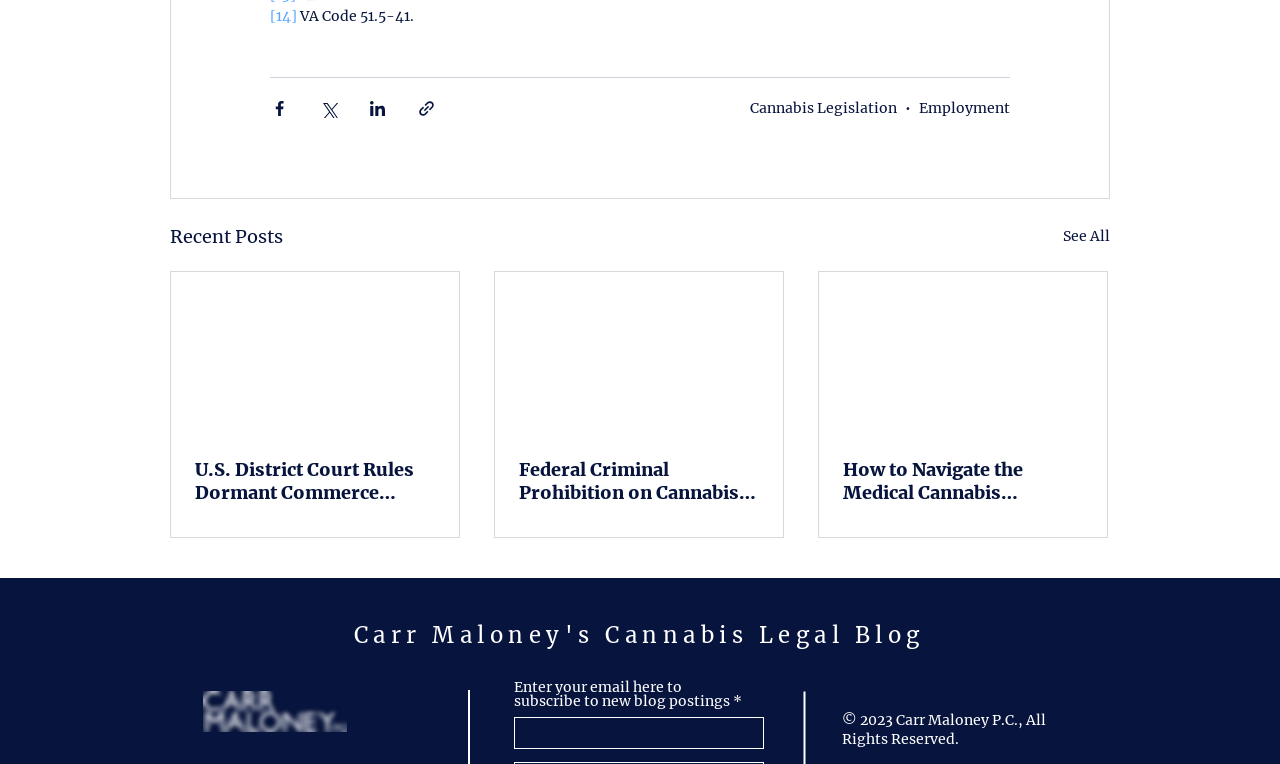Refer to the image and answer the question with as much detail as possible: How can users share the content?

The webpage provides buttons for sharing the content via Facebook, Twitter, LinkedIn, or by copying a link, indicating that users can share the content through these social media platforms or by sharing a link.